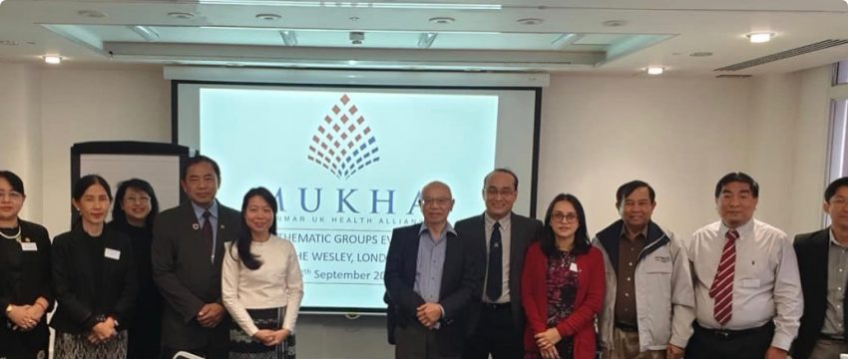Convey all the details present in the image.

The image captures a group of attendees at the MUKHA Thematic Group Meeting Event held at The Wesley in London on September 28, 2019. In the background, a presentation screen prominently features the MUKHA logo, enhancing the event’s professional setting. The attendees, representing various sectors of the Myanmar UK Health Alliance, stand together in a line, showcasing a diverse group of professionals engaged in discussions on health and community challenges. The gathering aims to foster collaboration and share insights pertaining to healthcare initiatives within the Burmese diaspora in the UK. This event reflects the commitment of these individuals to strengthening health alliances and promoting shared learning among members.